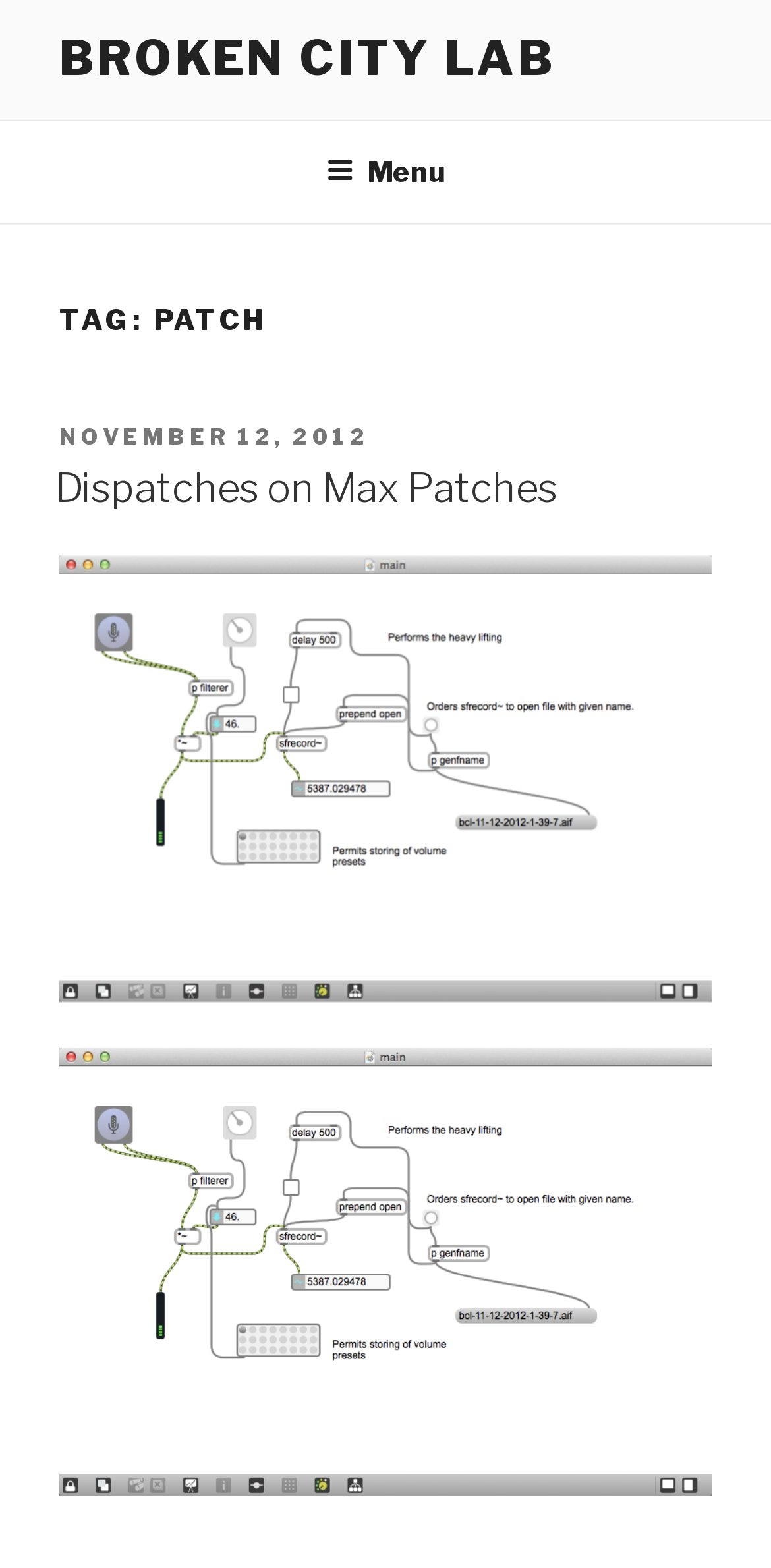Provide the bounding box for the UI element matching this description: "November 12, 2012July 5, 2018".

[0.077, 0.269, 0.479, 0.287]